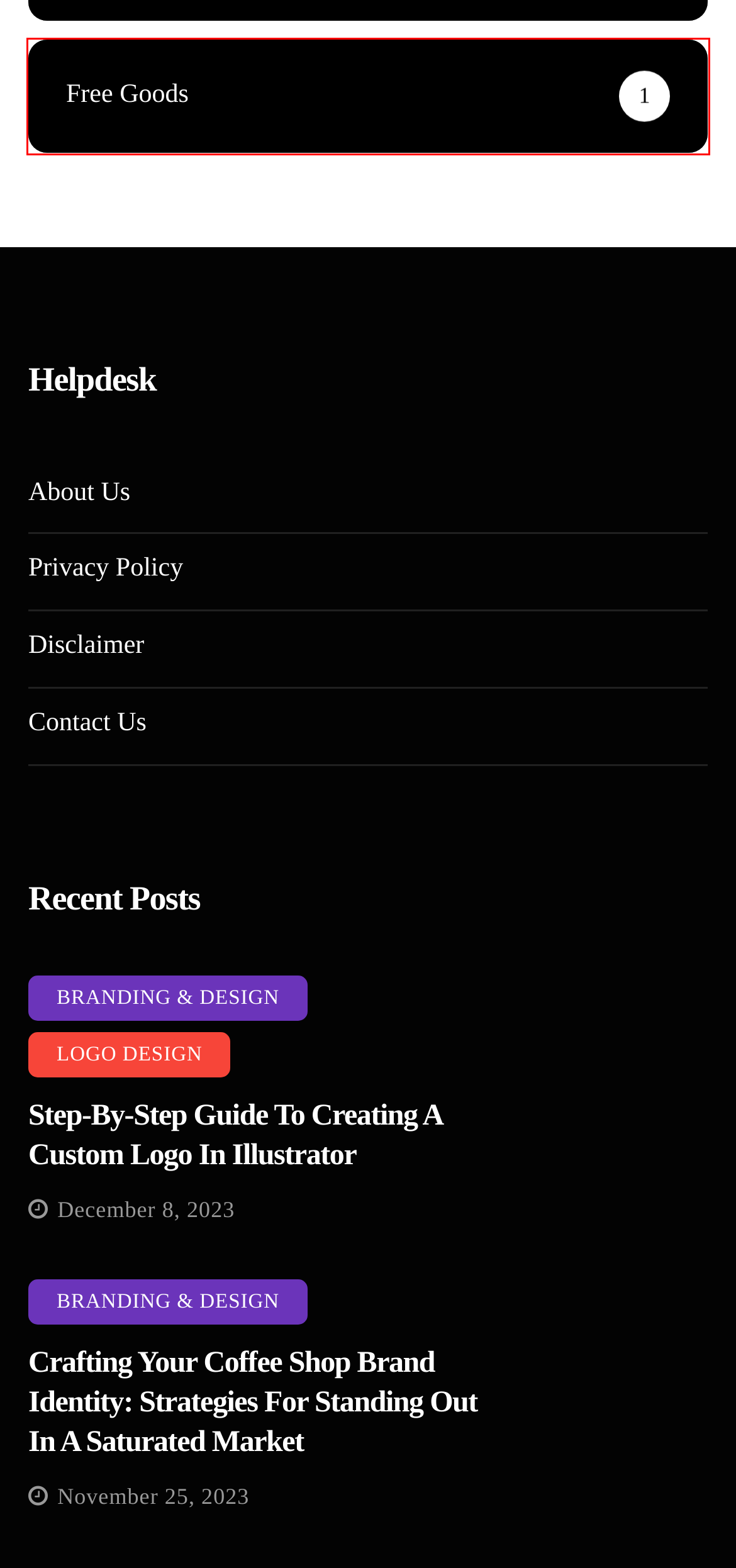You are looking at a screenshot of a webpage with a red bounding box around an element. Determine the best matching webpage description for the new webpage resulting from clicking the element in the red bounding box. Here are the descriptions:
A. About Us - DesignKiki.com
B. Contact Us - DesignKiki.com
C. 15+ Best Modern Free Script Fonts to Download
D. Creating Eye-Catching Color Combinations for Your Designs
E. Free Goods - DesignKiki.com
F. LogoInspiration Archives - Branding and Design Articles
G. BMWLogo Archives - Branding and Design Articles
H. Disclaimer - DesignKiki.com

E